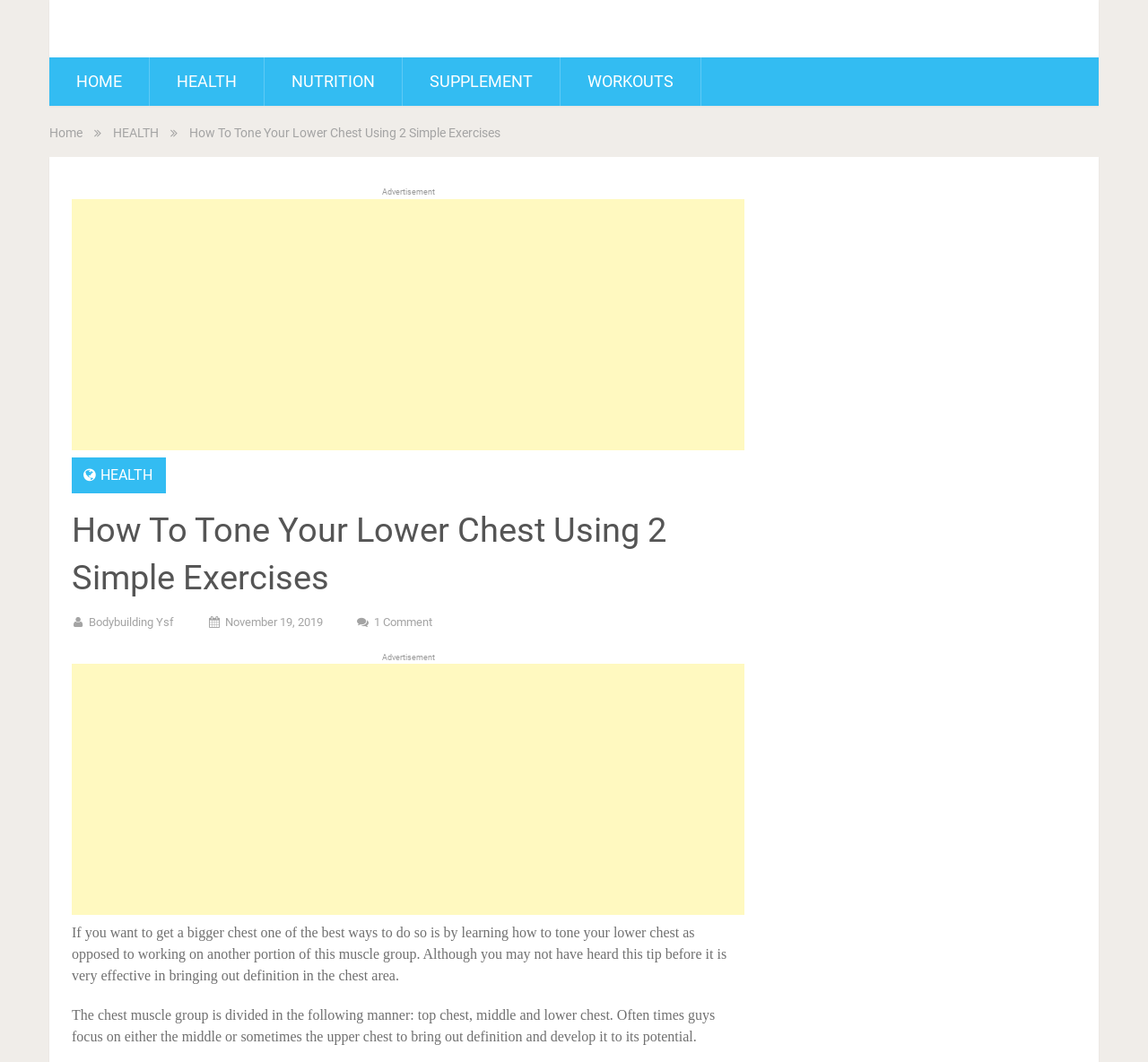Identify the bounding box coordinates of the part that should be clicked to carry out this instruction: "Subscribe".

None